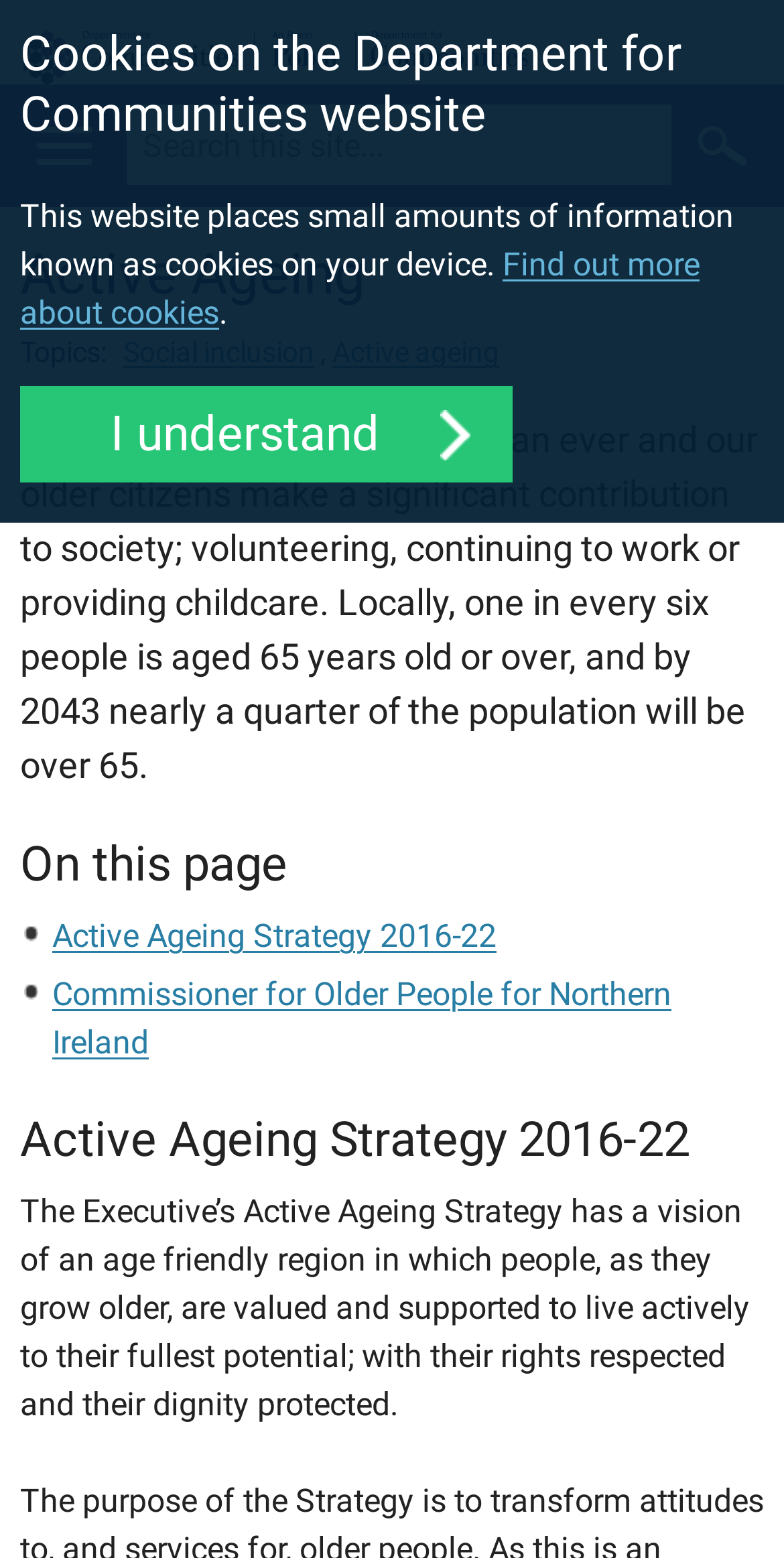Give the bounding box coordinates for this UI element: "Active ageing". The coordinates should be four float numbers between 0 and 1, arranged as [left, top, right, bottom].

[0.424, 0.216, 0.637, 0.236]